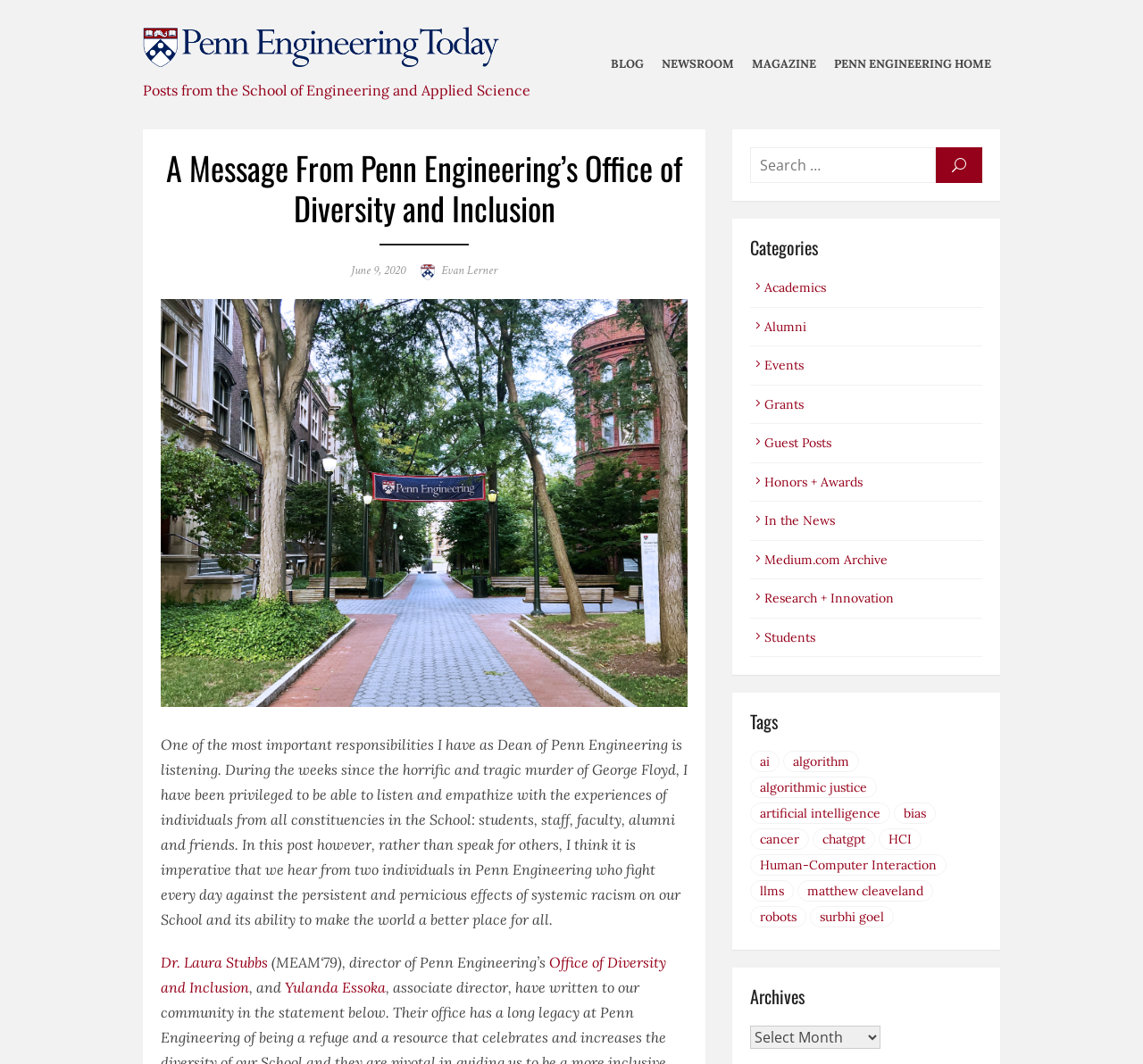Identify the bounding box coordinates of the region that should be clicked to execute the following instruction: "Search for something".

[0.656, 0.138, 0.819, 0.172]